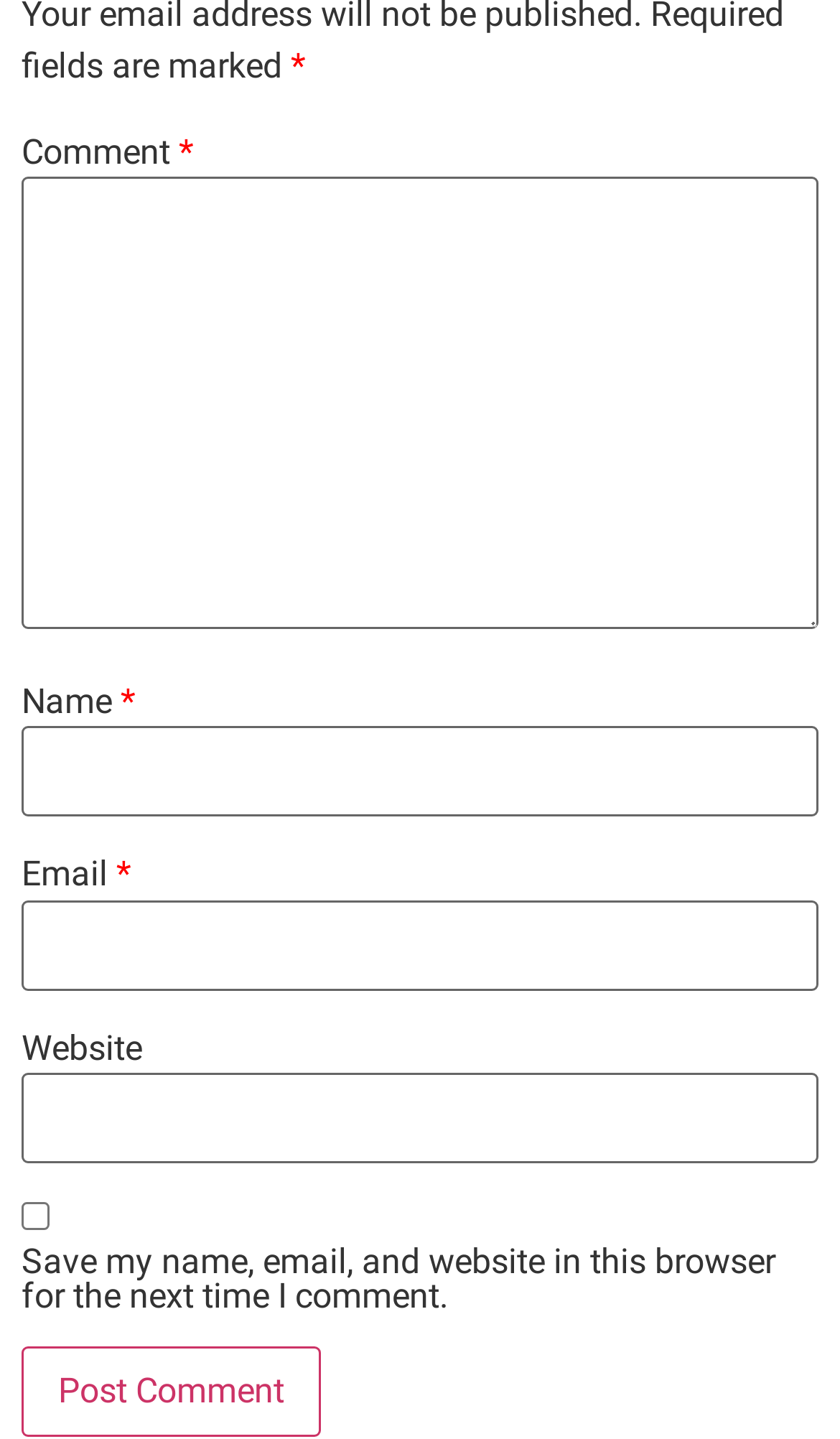What is the purpose of the checkbox?
Please elaborate on the answer to the question with detailed information.

The checkbox is located below the website textbox and is labeled 'Save my name, email, and website in this browser for the next time I comment.' Its purpose is to allow users to save their comment information for future use.